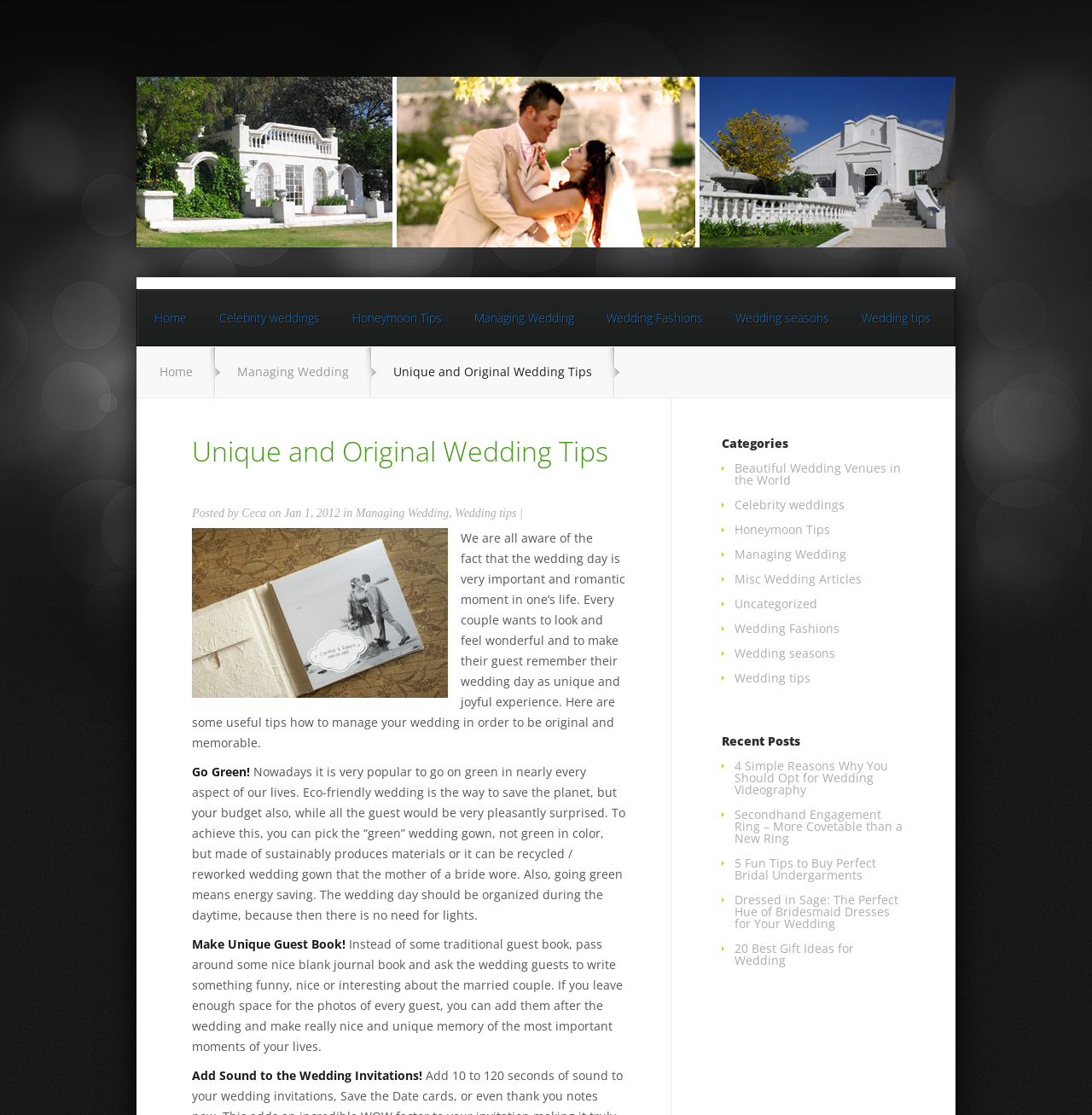Respond to the question with just a single word or phrase: 
What is the purpose of going green in wedding planning?

Save the planet and budget